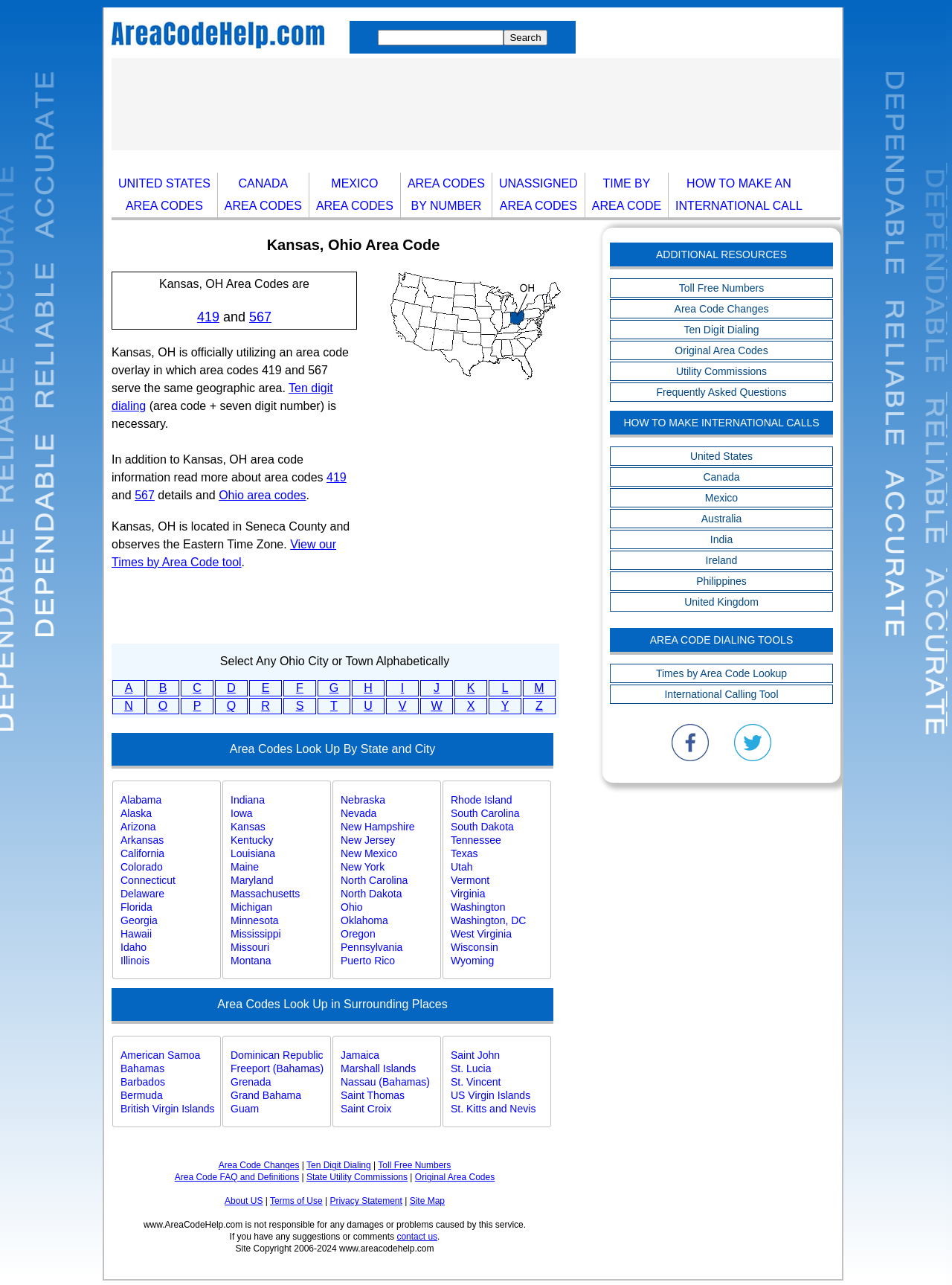Please provide a comprehensive answer to the question based on the screenshot: What is the name of the county where Kansas, OH is located?

I found this information in the paragraph that starts with 'Kansas, OH is located in...' which explicitly mentions Seneca County as the location of Kansas, OH.